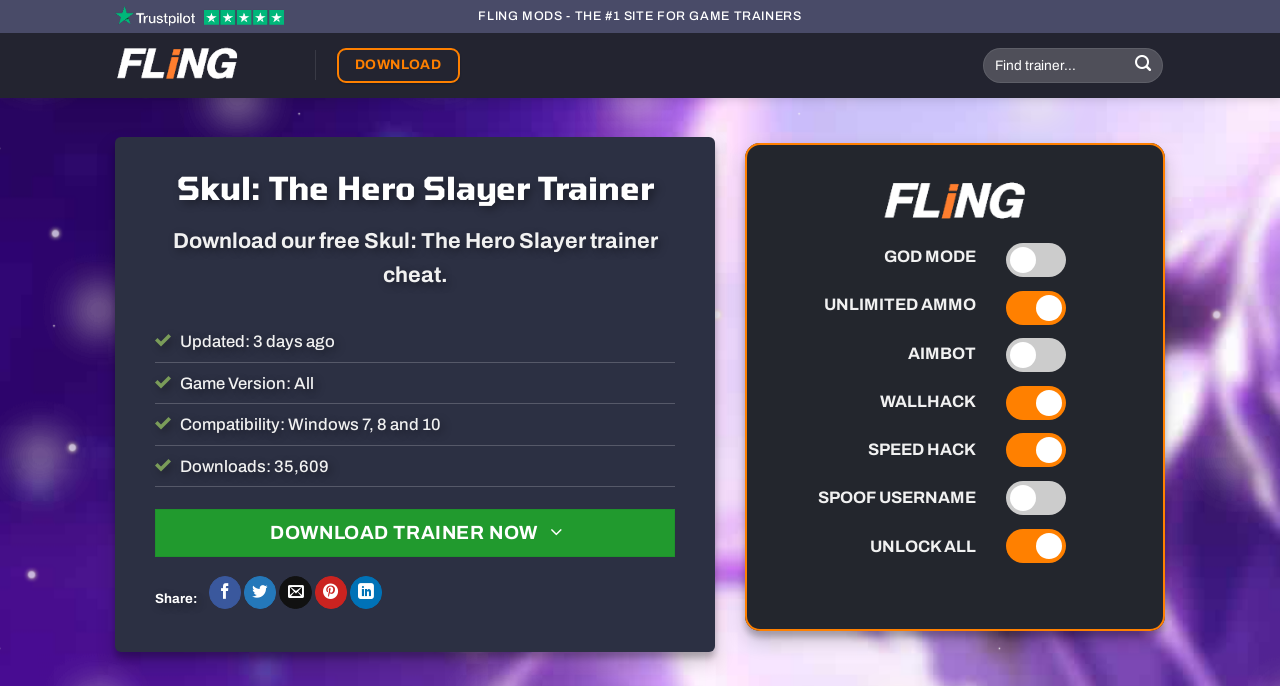Please look at the image and answer the question with a detailed explanation: What is the number of downloads for the trainer?

I obtained the answer by examining the static text element that says 'Downloads: 35,609'. This suggests that the game trainer has been downloaded 35,609 times.